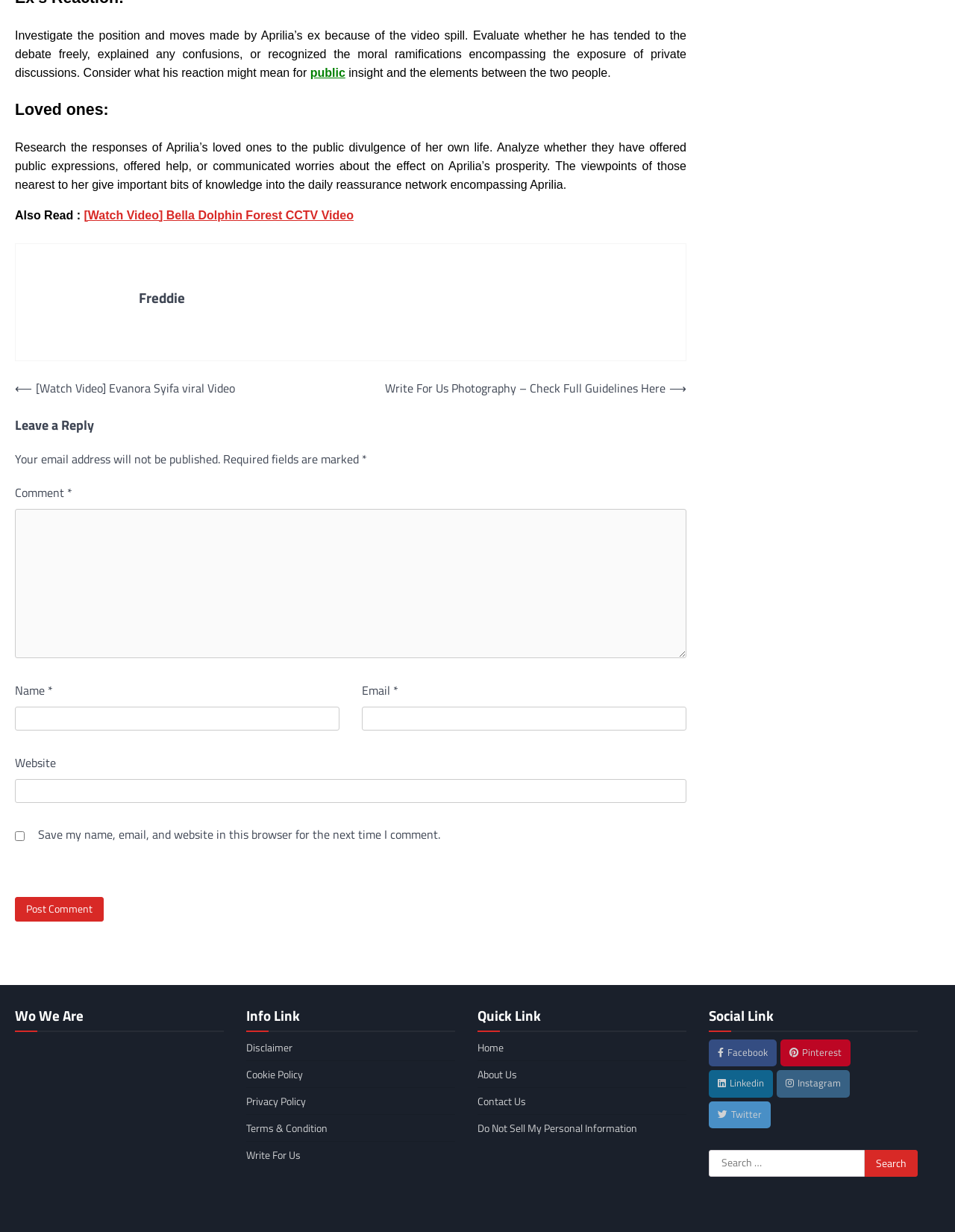What is the purpose of the 'Search for:' field?
Answer the question in a detailed and comprehensive manner.

The 'Search for:' field is a search box that allows users to search for specific content on the website. It is located in the footer section of the webpage.